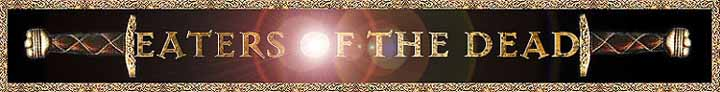Detail all significant aspects of the image you see.

The image features a decorative banner for "Eaters of the Dead," prominently displaying the title in bold, stylized golden letters against a dark background. The design is embellished with ornate patterns and includes a sword motif, hinting at themes of adventure and combat. The use of light effects adds a sense of depth and intrigue, capturing the essence of a narrative filled with epic battles and mythical elements. This artistic representation likely reflects the cinematic or literary nature of the work, inviting viewers to delve into its story.